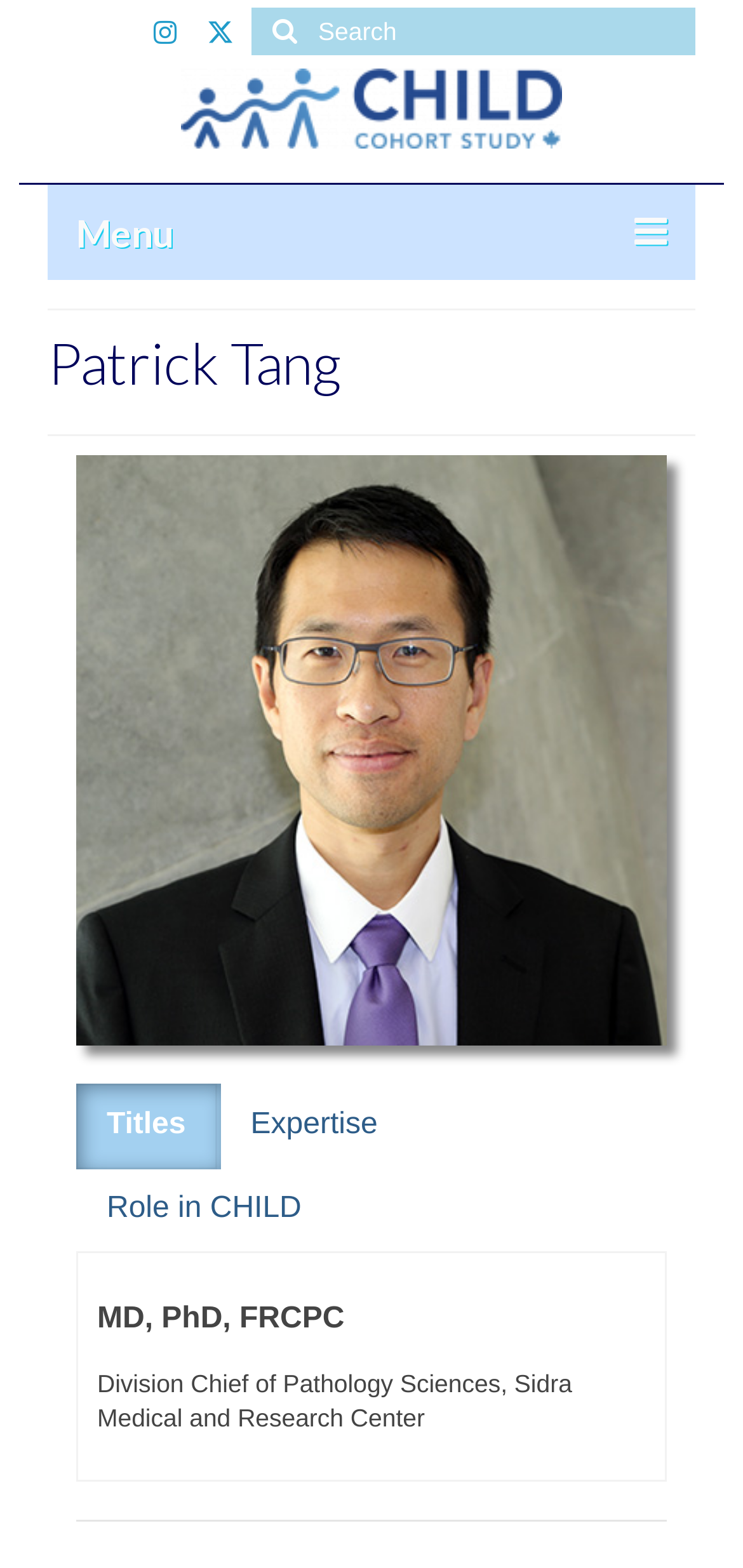What is the title of the first link on the webpage?
Analyze the screenshot and provide a detailed answer to the question.

I found the answer by examining the link elements on the webpage. The first link element has the text 'About CHILD', which suggests that it is the title of the first link on the webpage.